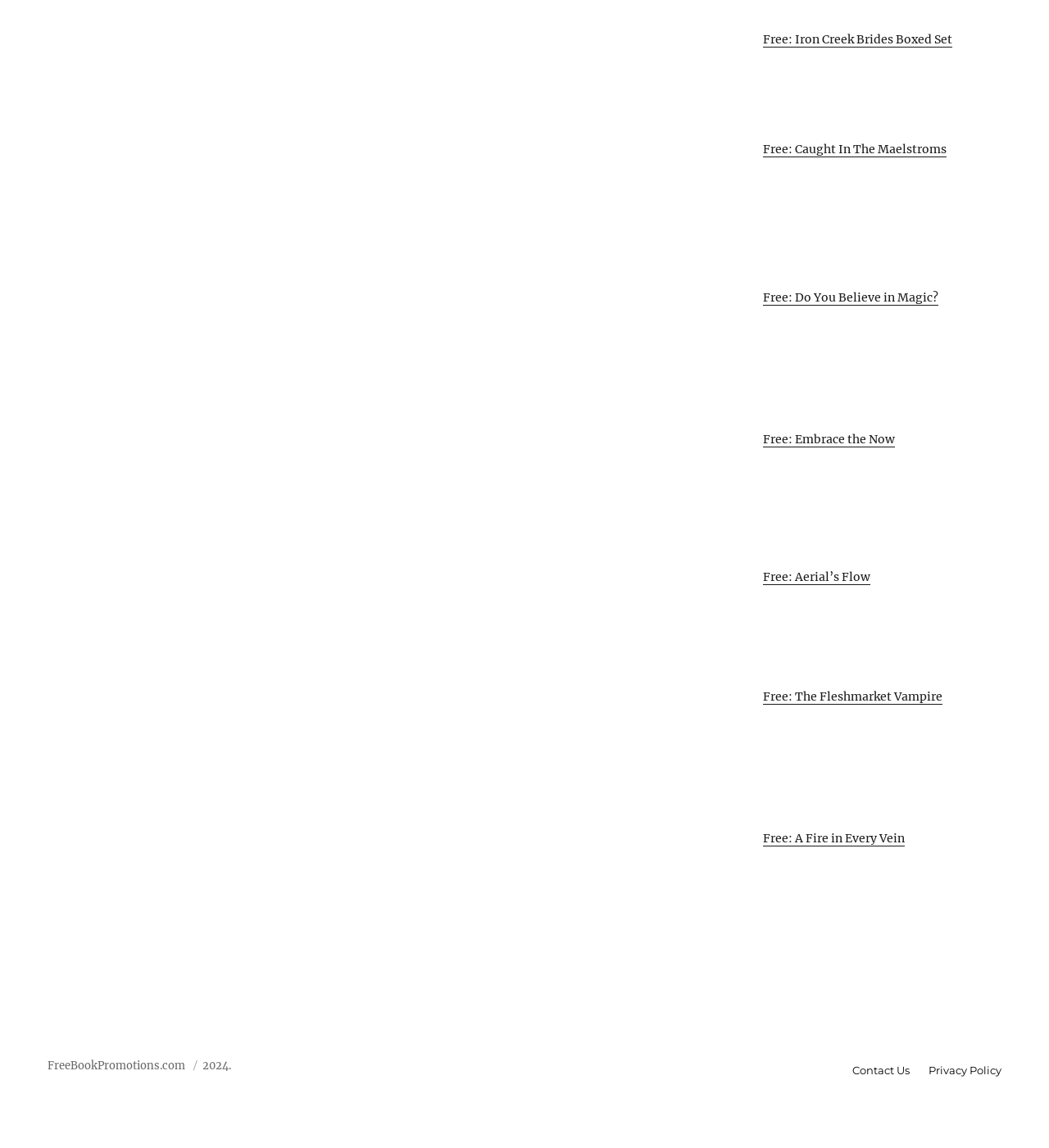What is the year mentioned at the bottom?
Respond to the question with a single word or phrase according to the image.

2024